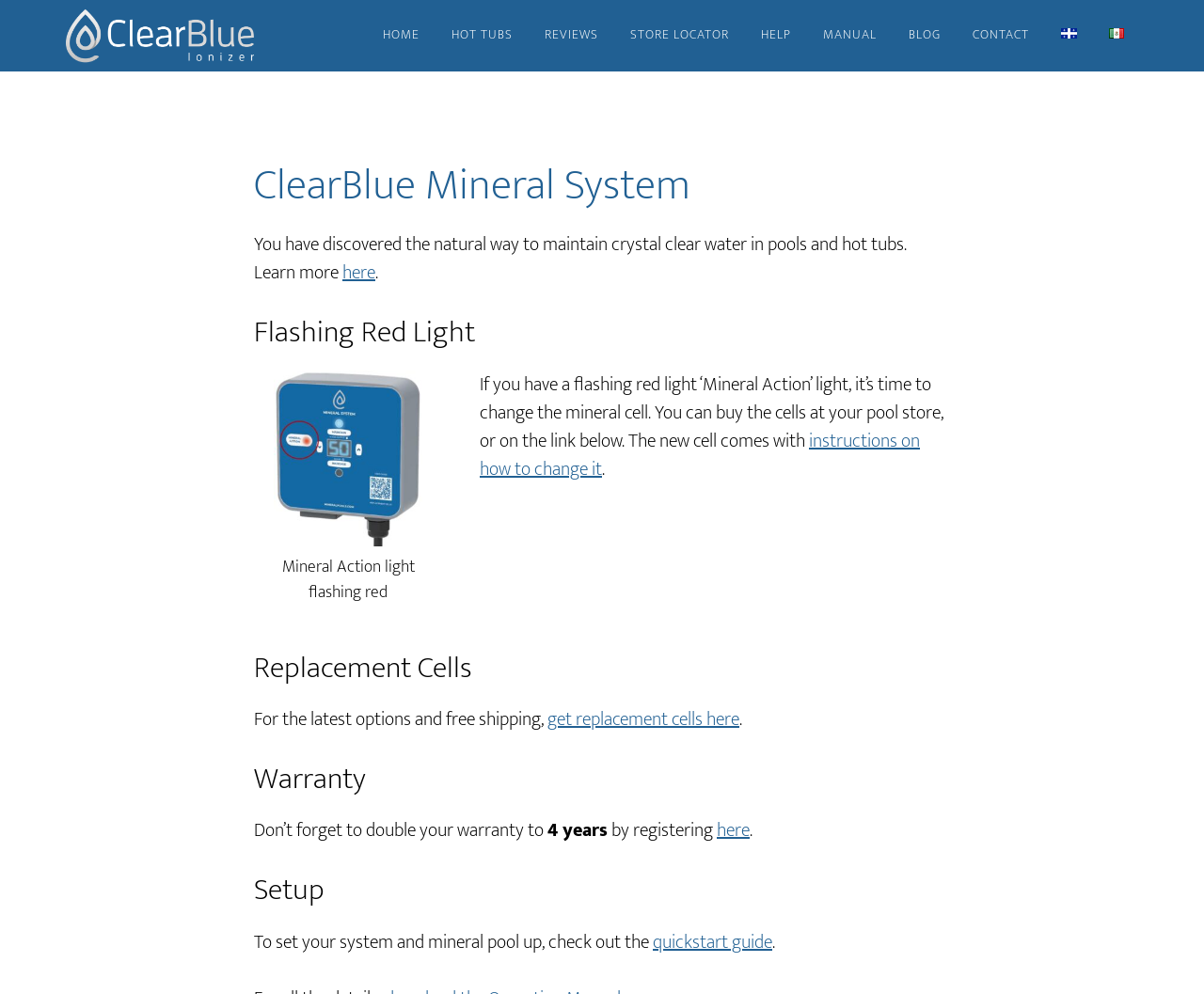Locate the bounding box of the UI element defined by this description: "Hot Tubs". The coordinates should be given as four float numbers between 0 and 1, formatted as [left, top, right, bottom].

[0.363, 0.0, 0.438, 0.072]